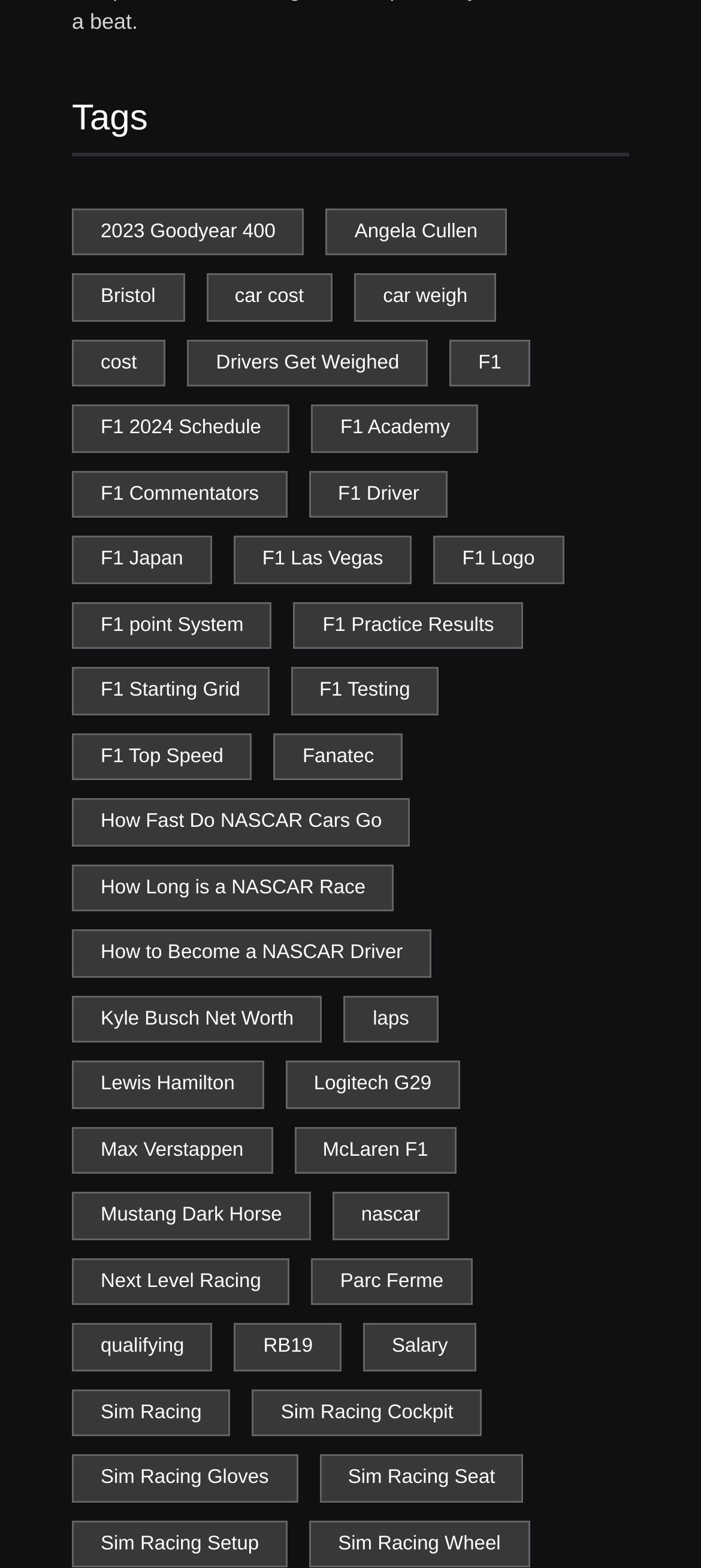Please determine the bounding box coordinates of the element to click in order to execute the following instruction: "Check out the Sim Racing page". The coordinates should be four float numbers between 0 and 1, specified as [left, top, right, bottom].

[0.103, 0.886, 0.329, 0.916]